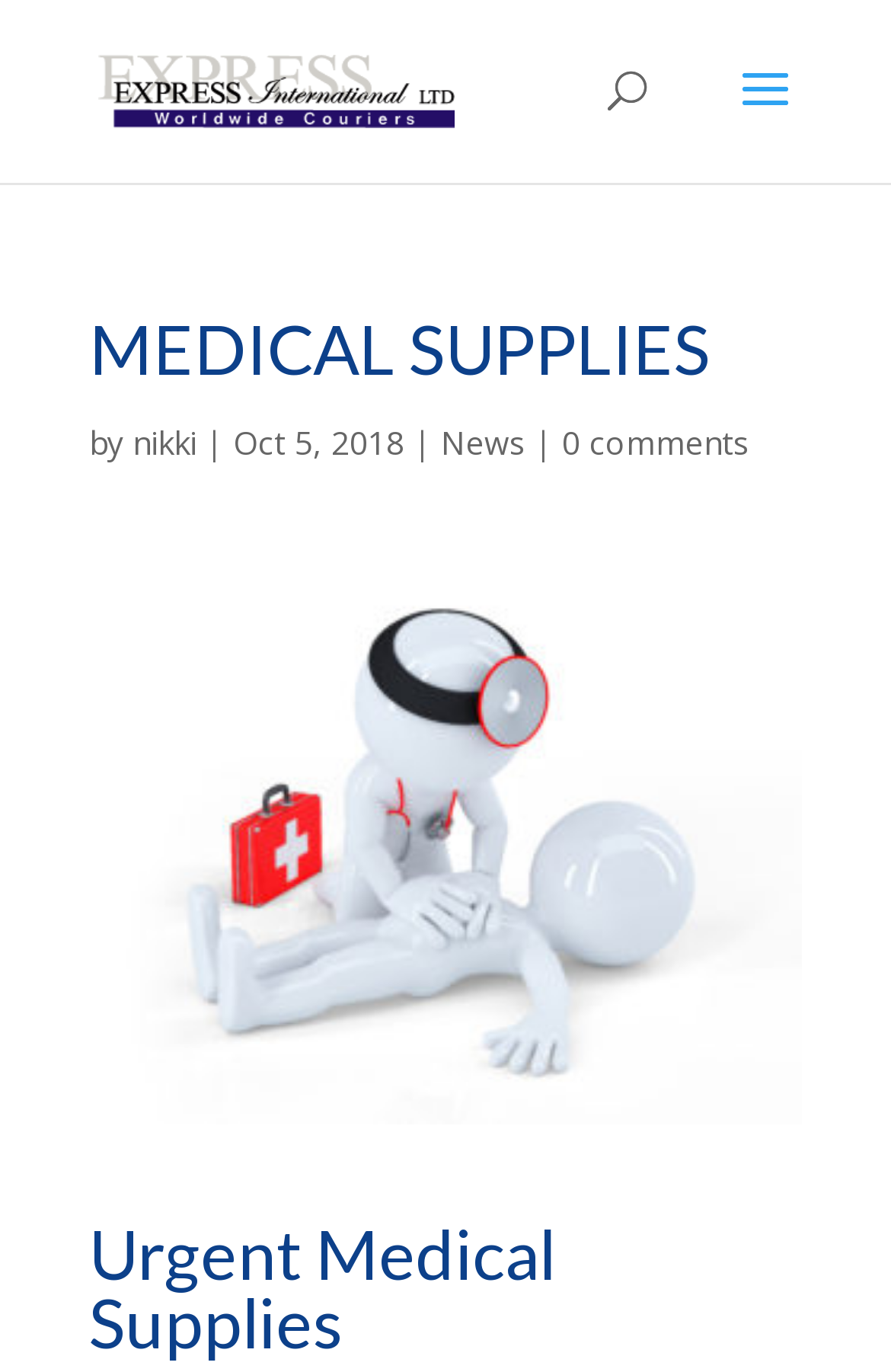Using the information in the image, could you please answer the following question in detail:
How many links are there in the news section?

I examined the news section and found three links: 'Express International :: Couriers in Hampshire', 'nikki', and 'News'.